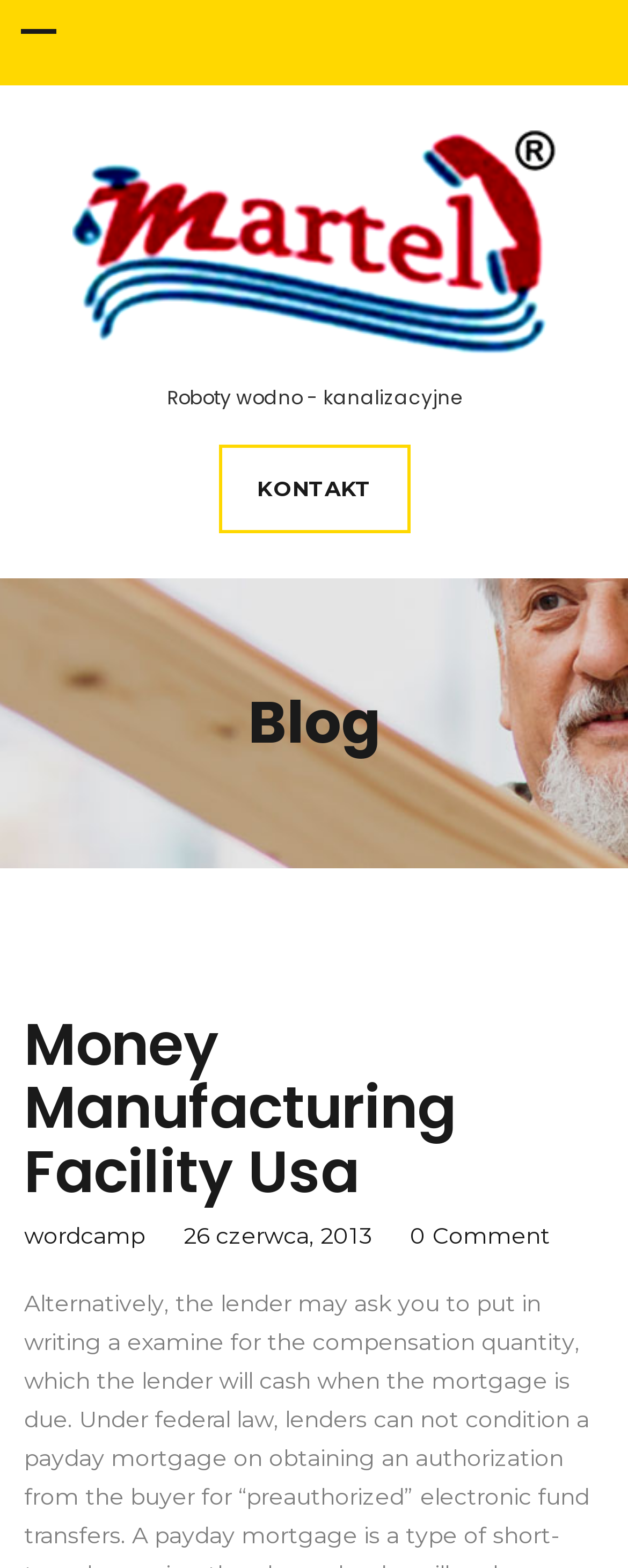When was the latest article published?
Provide a detailed answer to the question using information from the image.

The publication date of the latest article can be found in the time element with the text '26 czerwca, 2013', indicating that the article was published on this date.